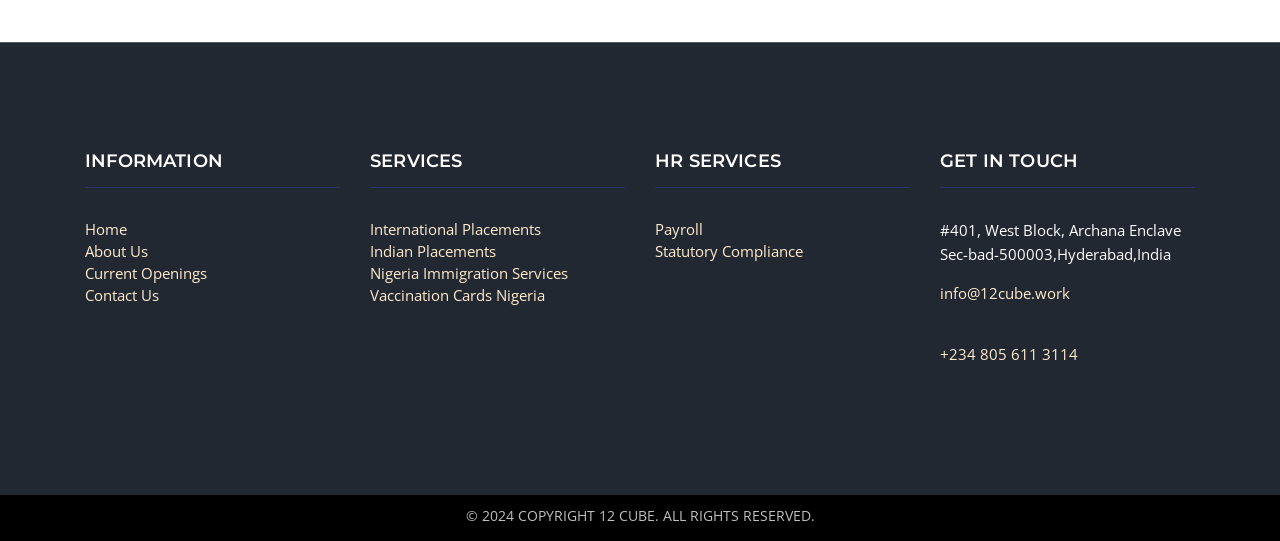Specify the bounding box coordinates of the element's region that should be clicked to achieve the following instruction: "send email to info@12cube.work". The bounding box coordinates consist of four float numbers between 0 and 1, in the format [left, top, right, bottom].

[0.734, 0.522, 0.836, 0.578]